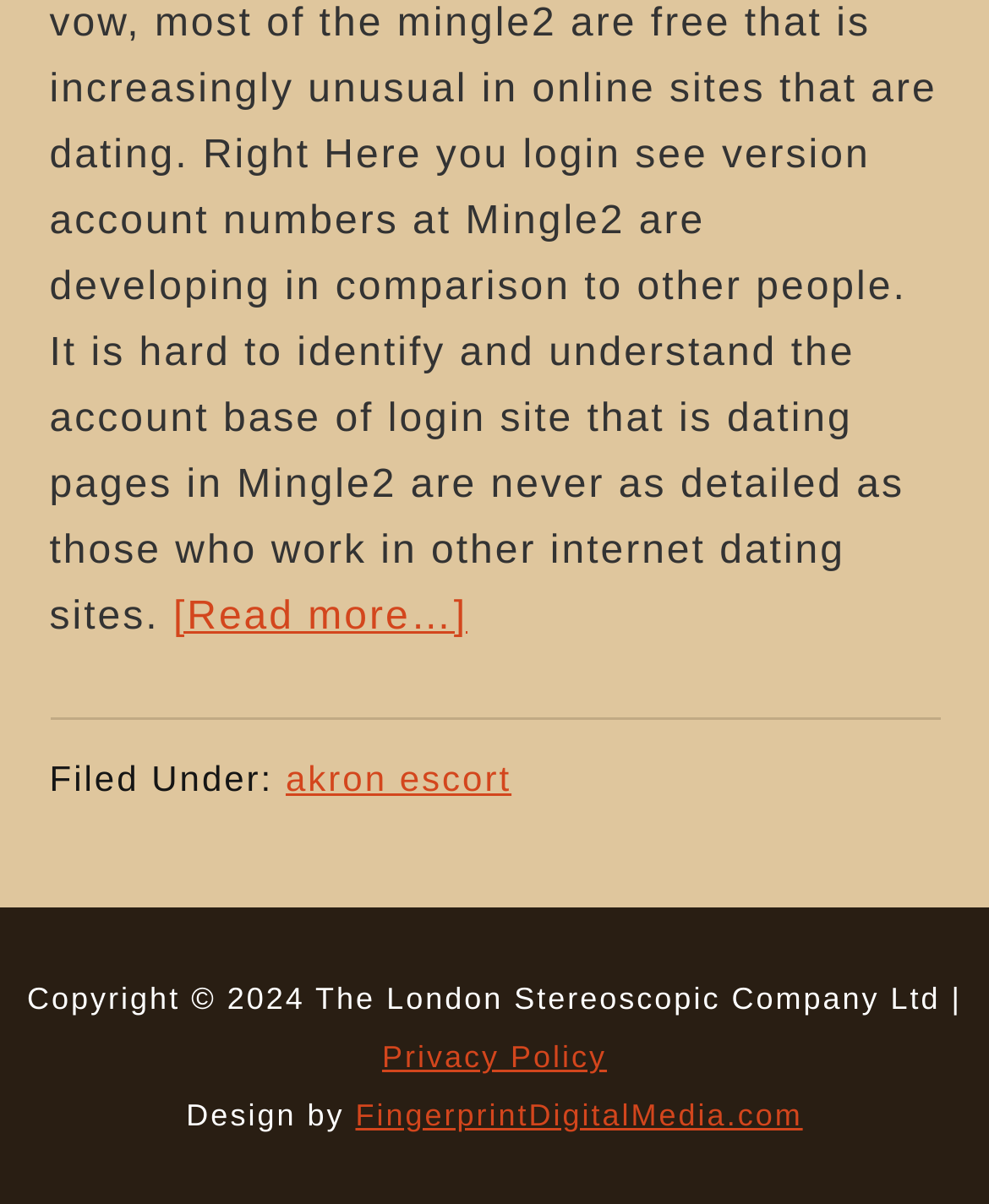Using the information in the image, give a comprehensive answer to the question: 
Who designed the webpage?

I found the designer of the webpage by looking at the footer section of the webpage, where it says 'Design by FingerprintDigitalMedia.com', which credits the design to this entity.